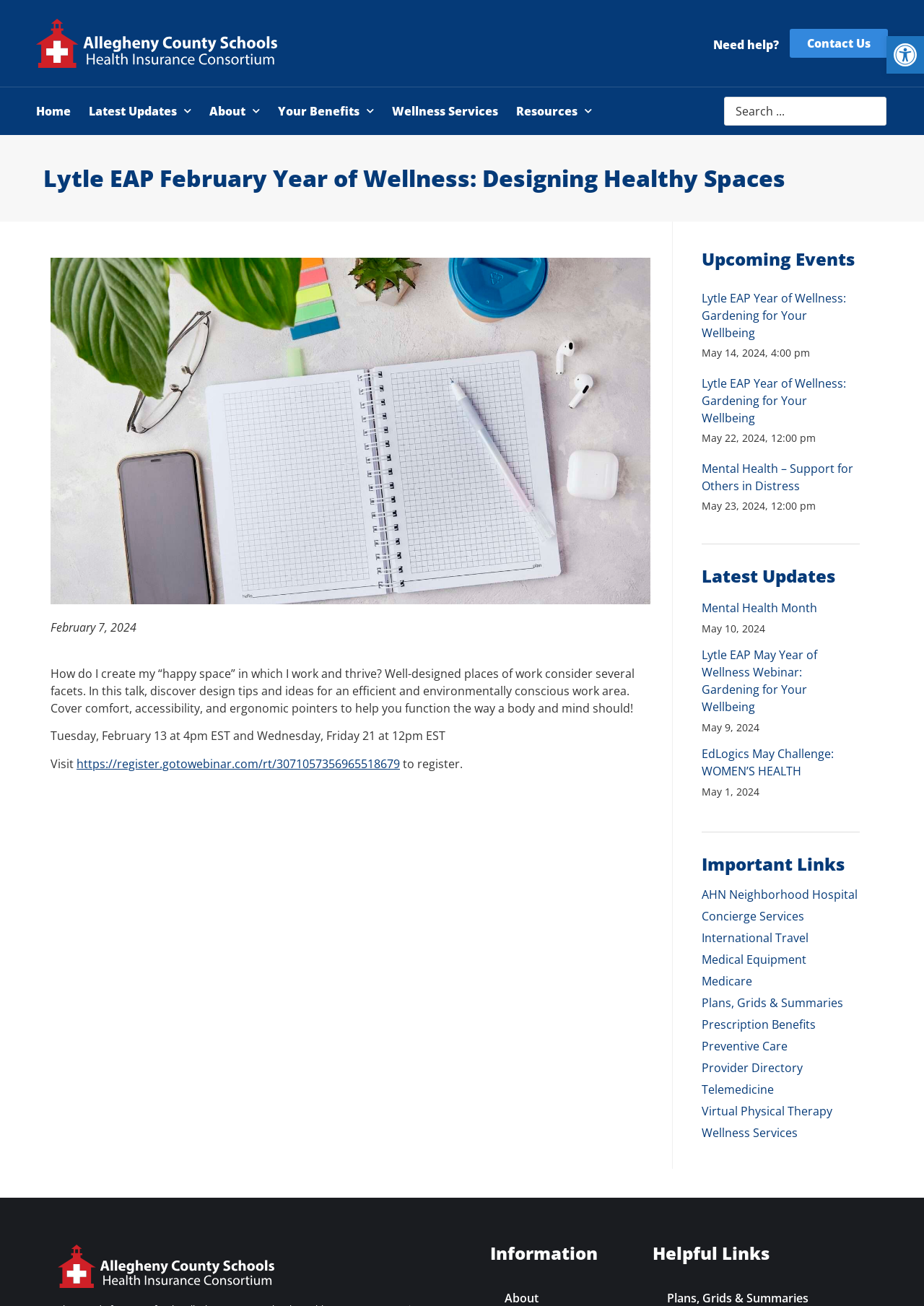What is the purpose of the 'Wellness Services' link?
Using the details from the image, give an elaborate explanation to answer the question.

I inferred the purpose of the 'Wellness Services' link by its name and its placement under the 'Wellness Services' heading, which suggests that it provides information or access to wellness services.